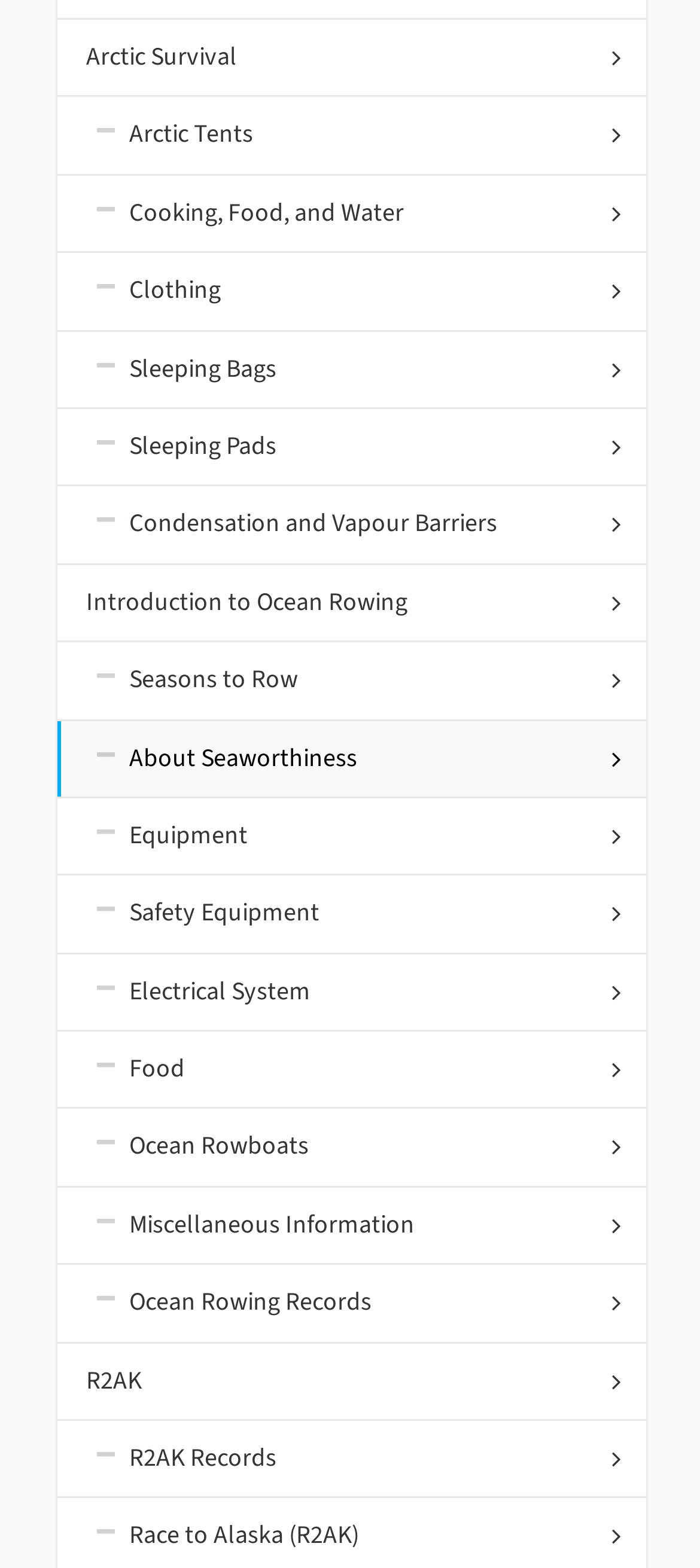Provide a brief response using a word or short phrase to this question:
Is there a topic related to Clothing?

Yes